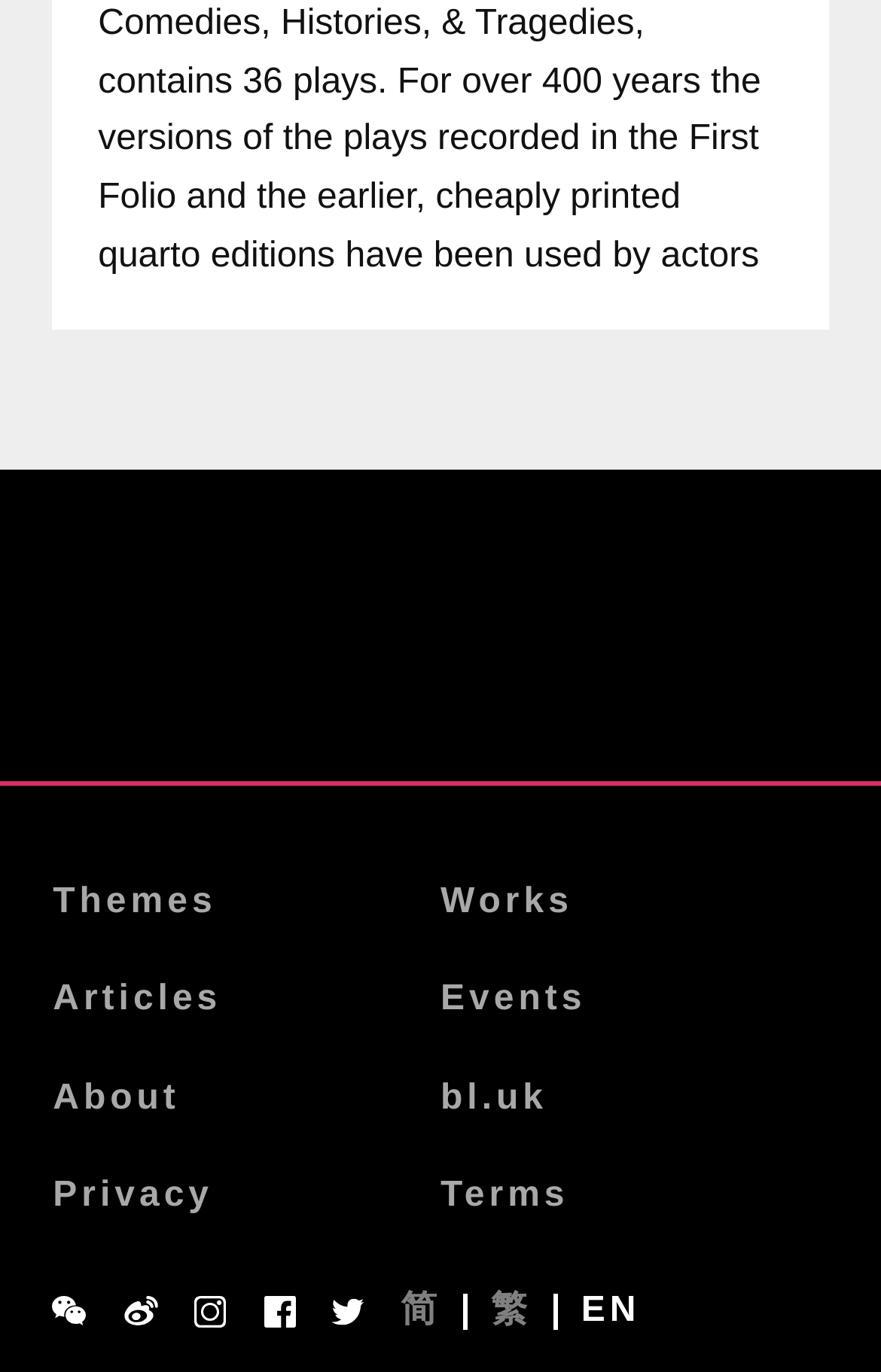Identify the bounding box coordinates of the region I need to click to complete this instruction: "follow on WeChat".

[0.06, 0.943, 0.098, 0.968]